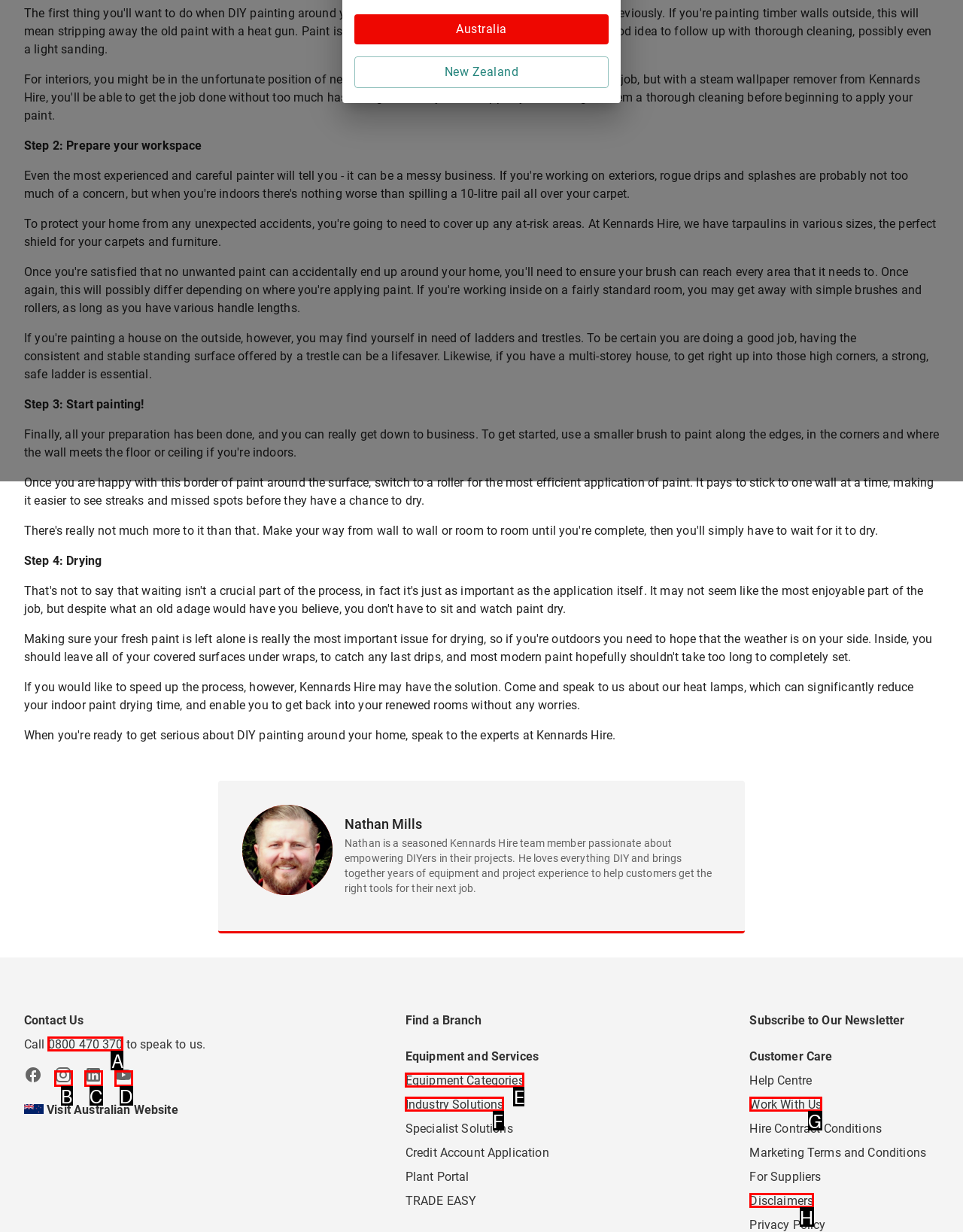Determine which option fits the following description: aria-label="Visit Kennards Hire's LinkedIn page"
Answer with the corresponding option's letter directly.

C